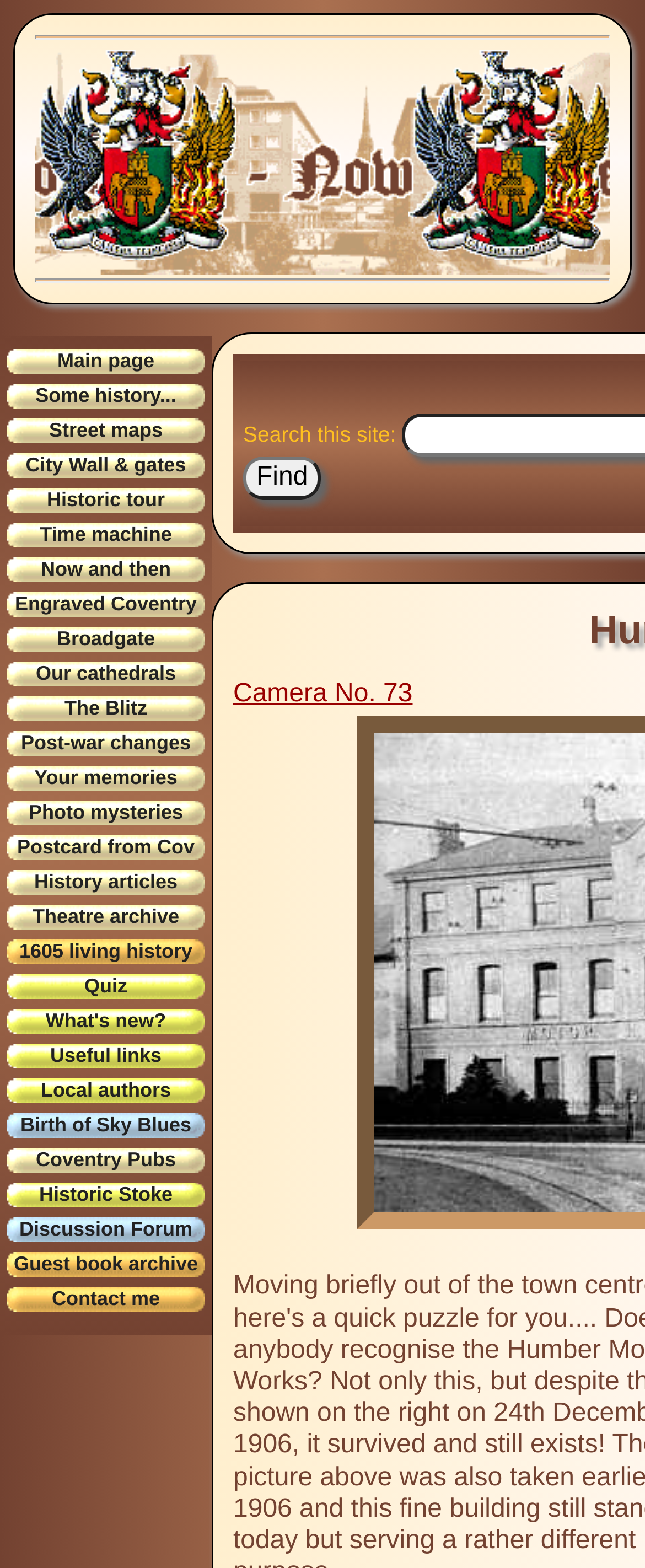What is the title or heading displayed on the webpage?

Humber Motor Works